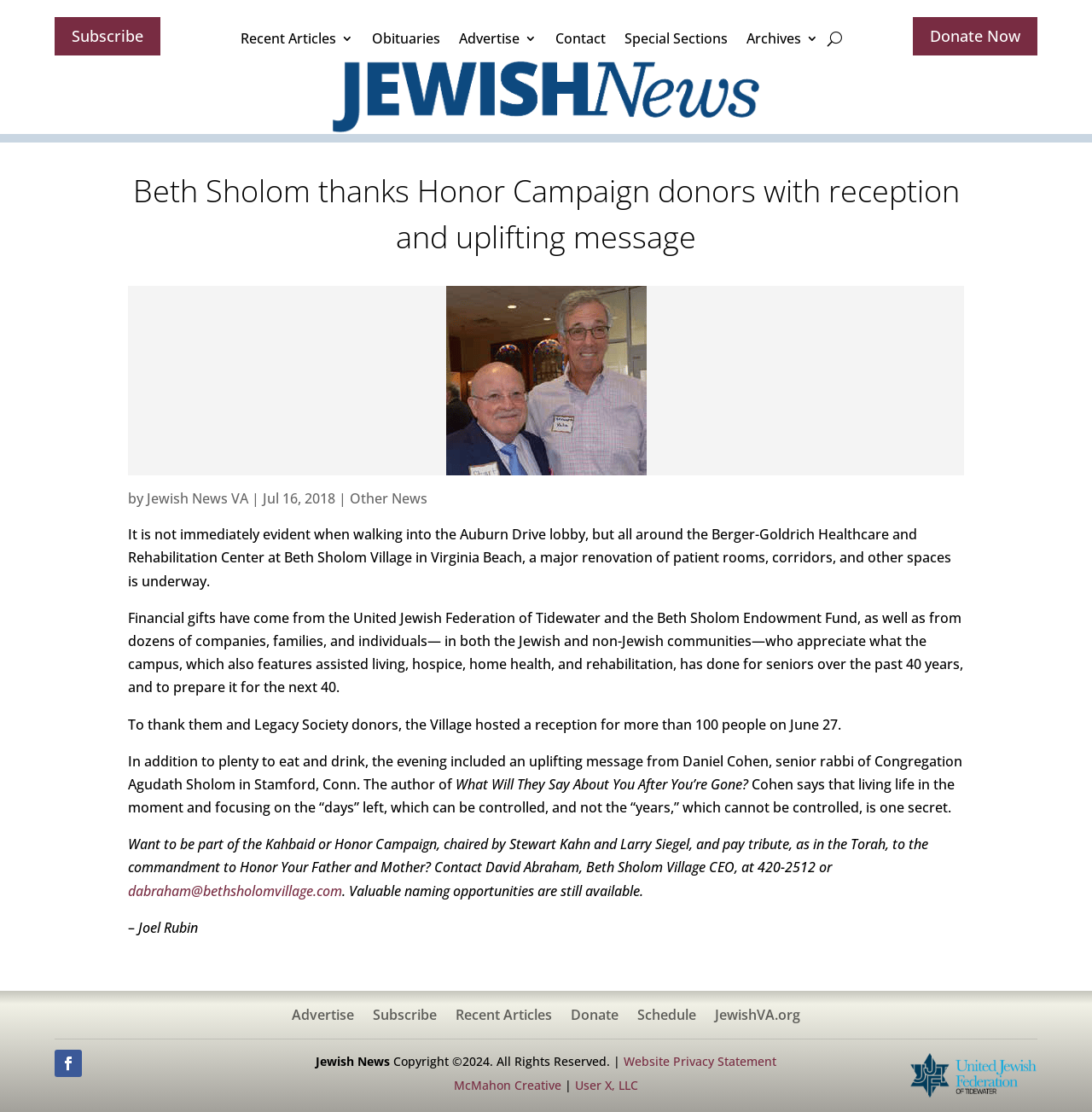Refer to the image and answer the question with as much detail as possible: What is the name of the book written by Daniel Cohen?

I found the answer by reading the article's content, specifically the sentence 'The author of What Will They Say About You After You’re Gone?'